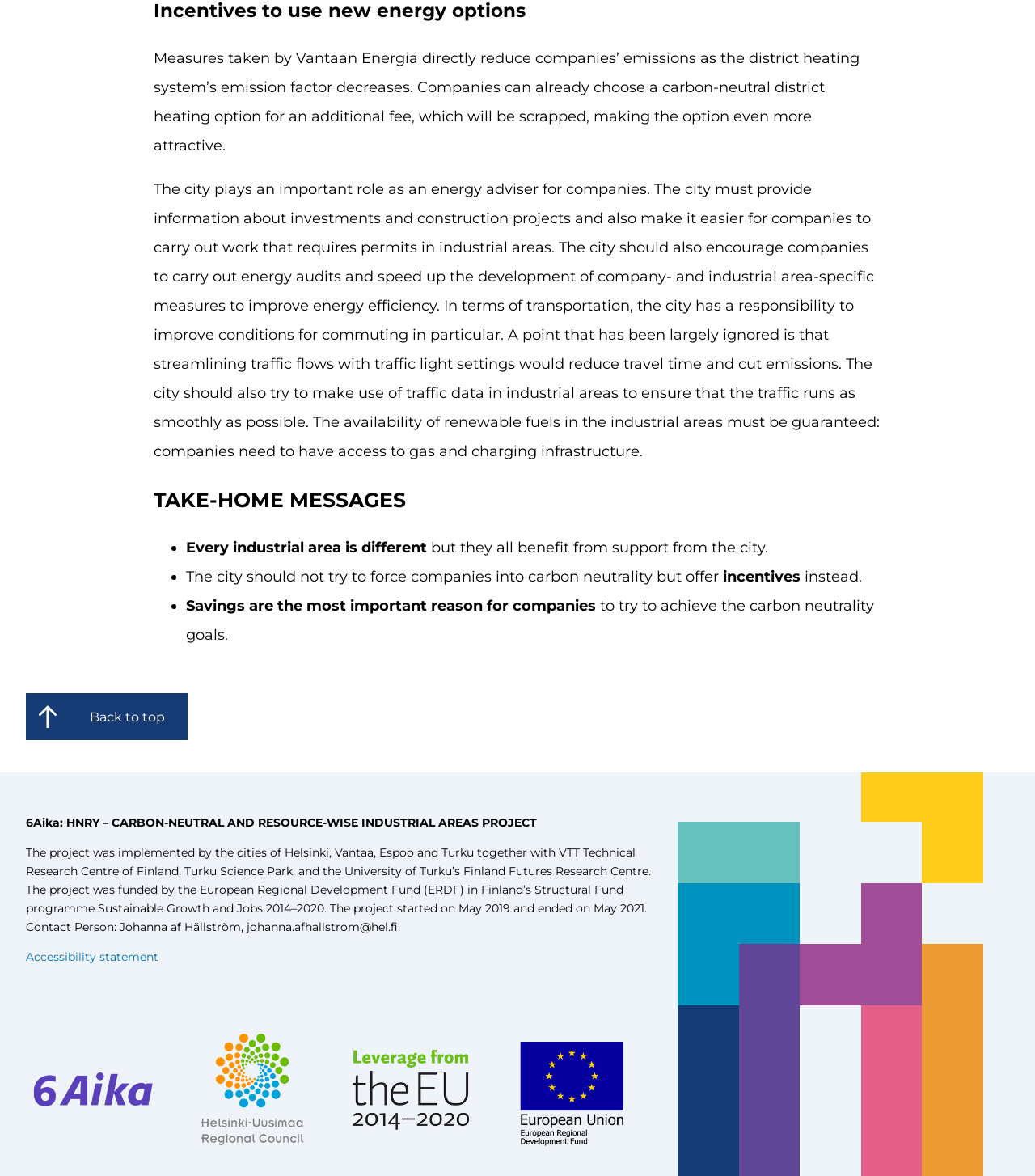What is the purpose of the city according to the webpage?
Based on the image, answer the question with as much detail as possible.

According to the webpage, the city plays an important role as an energy adviser for companies, providing information about investments and construction projects, and making it easier for companies to carry out work that requires permits in industrial areas.